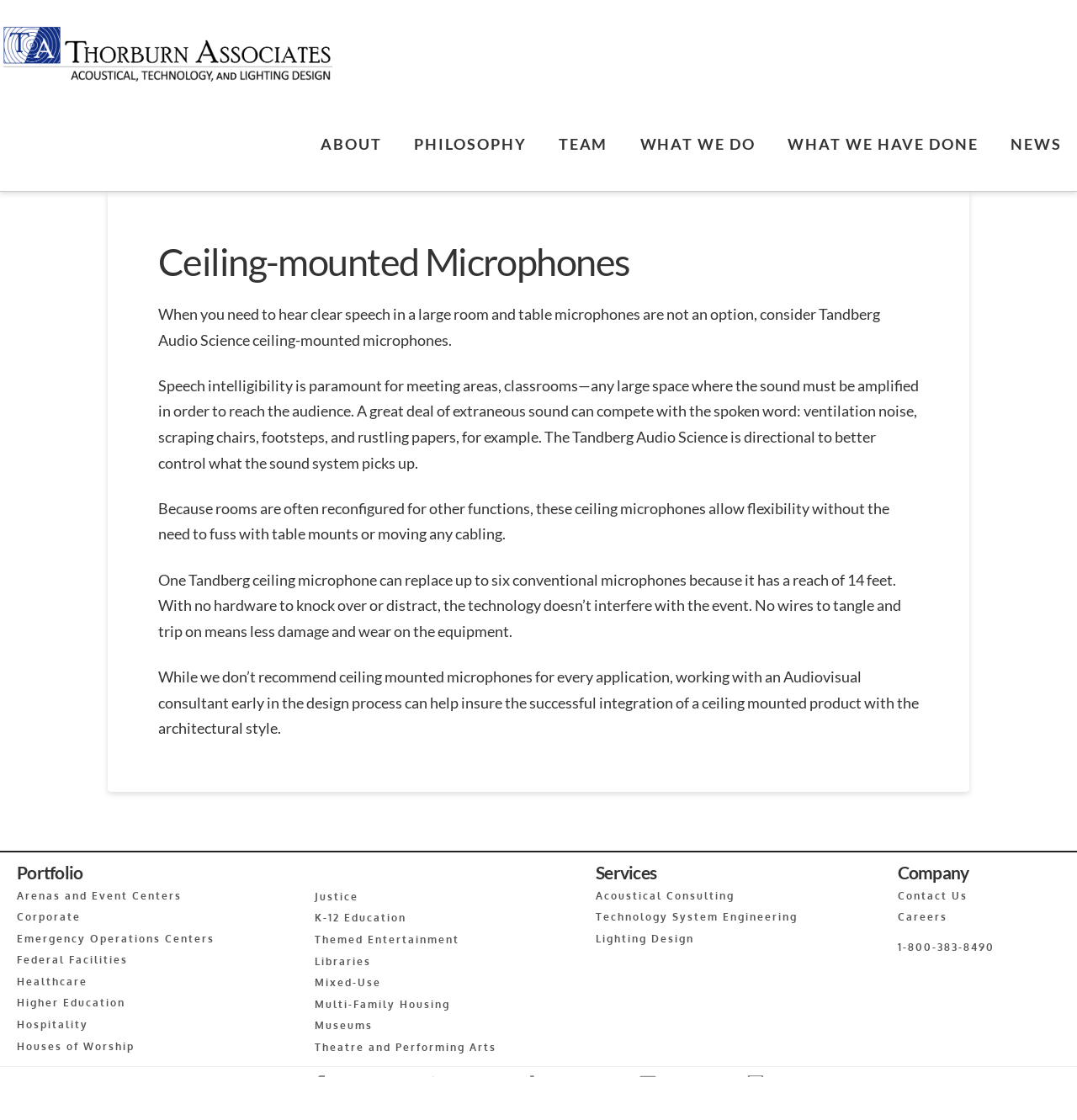What is the phone number provided on the webpage?
Offer a detailed and full explanation in response to the question.

The phone number is displayed at the bottom of the webpage, and it is likely a contact number for the company or organization.